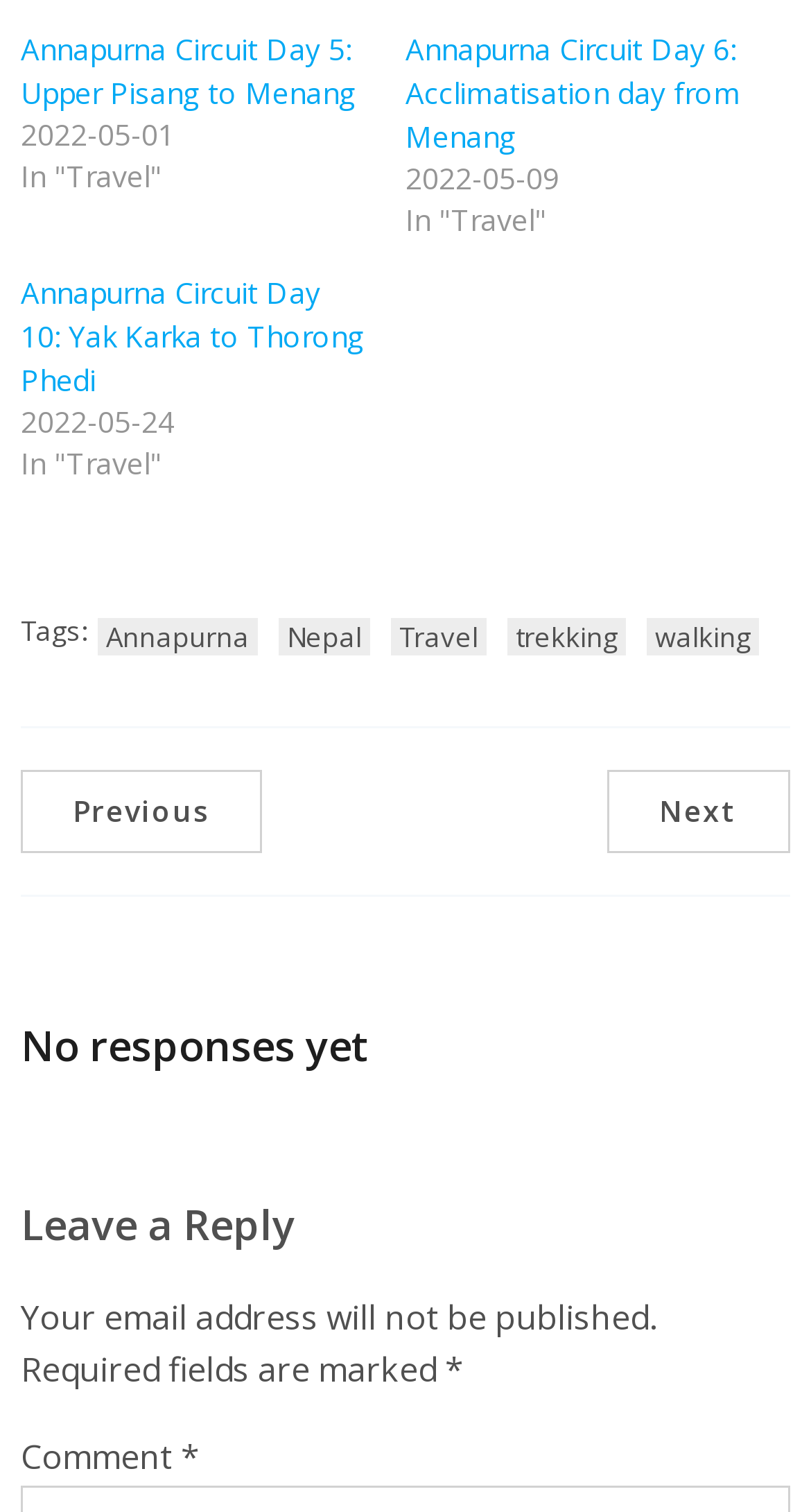Determine the bounding box coordinates for the HTML element mentioned in the following description: "Annapurna". The coordinates should be a list of four floats ranging from 0 to 1, represented as [left, top, right, bottom].

[0.121, 0.409, 0.318, 0.433]